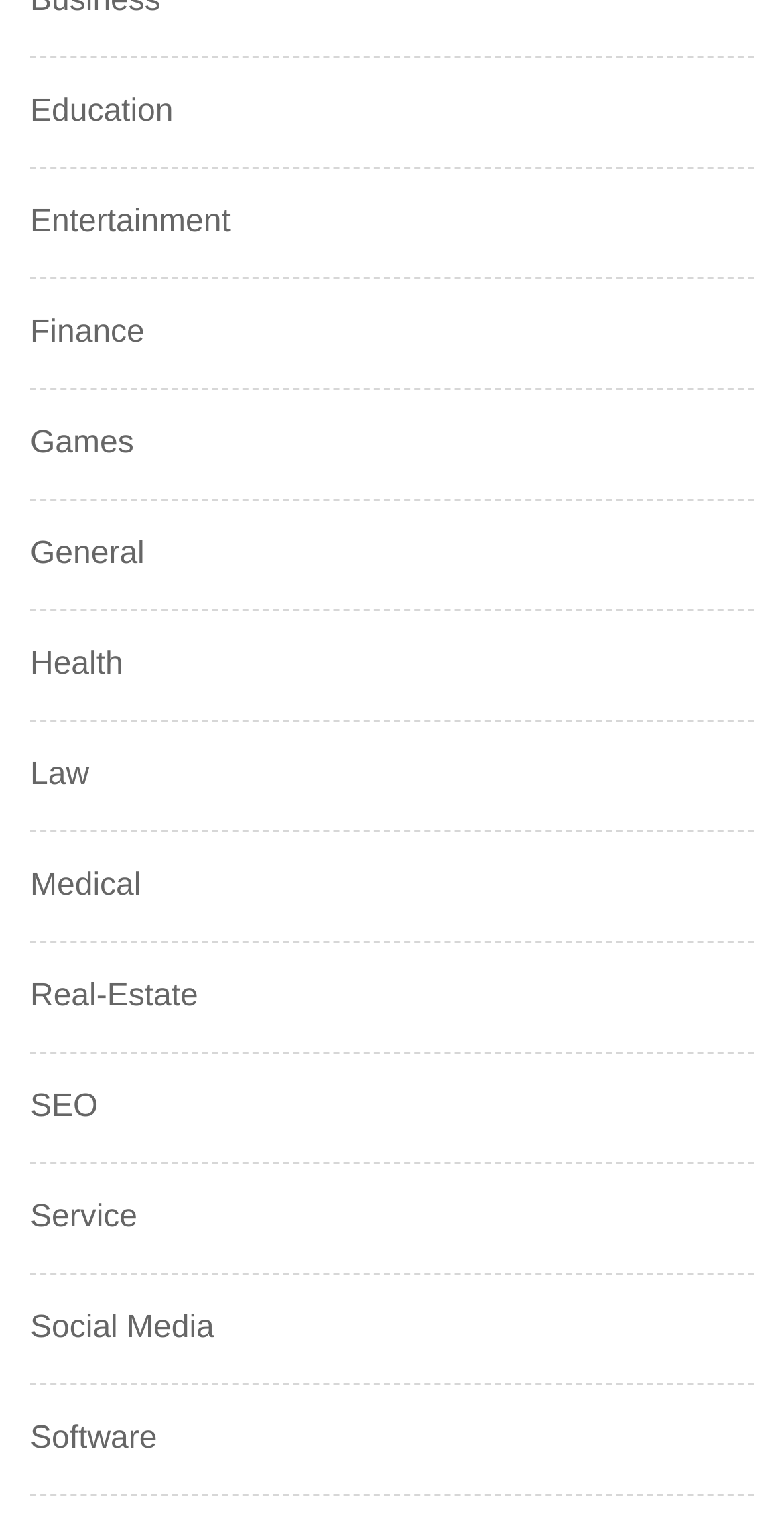Please determine the bounding box coordinates of the section I need to click to accomplish this instruction: "Visit Games".

[0.038, 0.276, 0.171, 0.308]